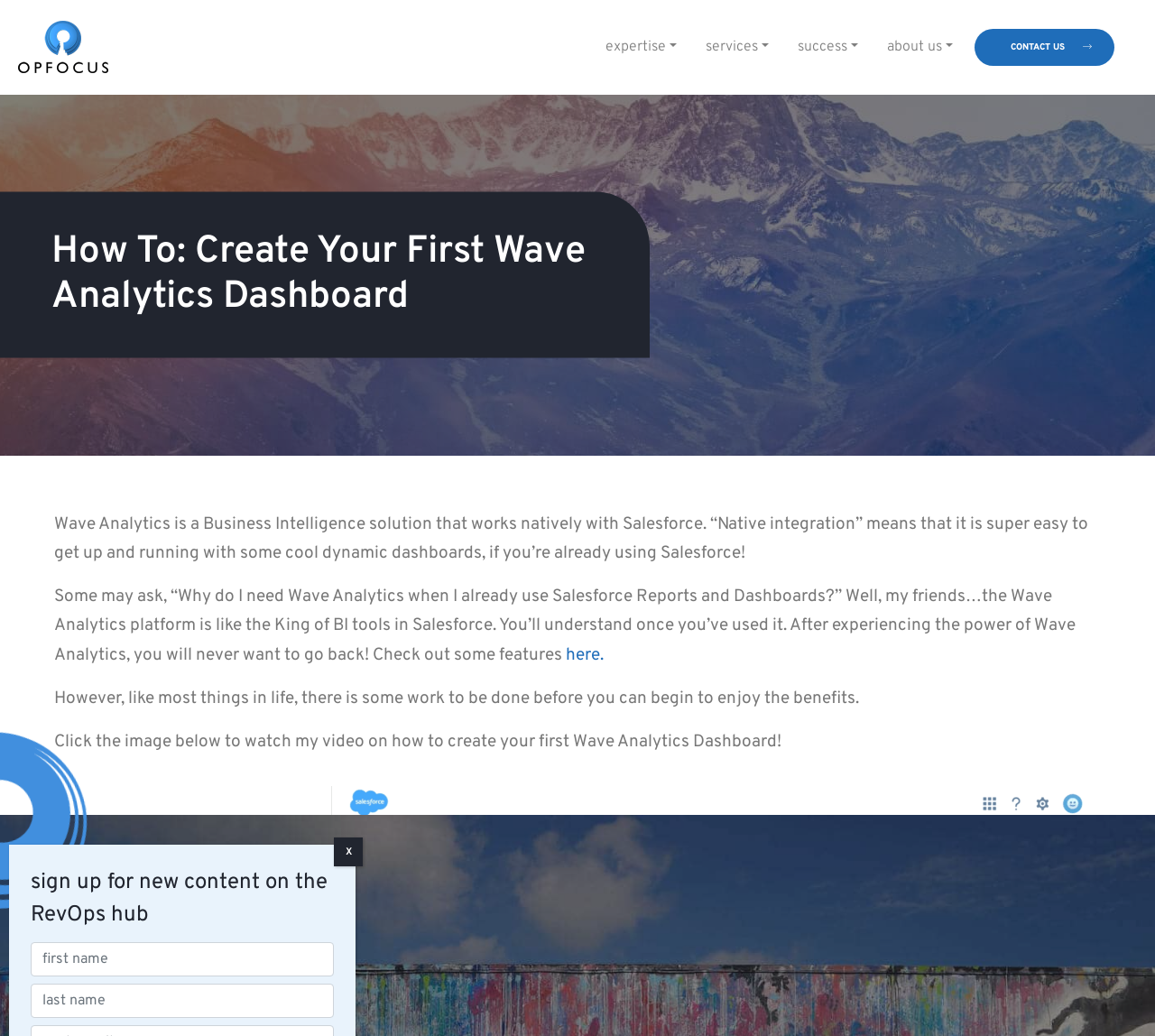Extract the bounding box coordinates for the UI element described by the text: "news". The coordinates should be in the form of [left, top, right, bottom] with values between 0 and 1.

None